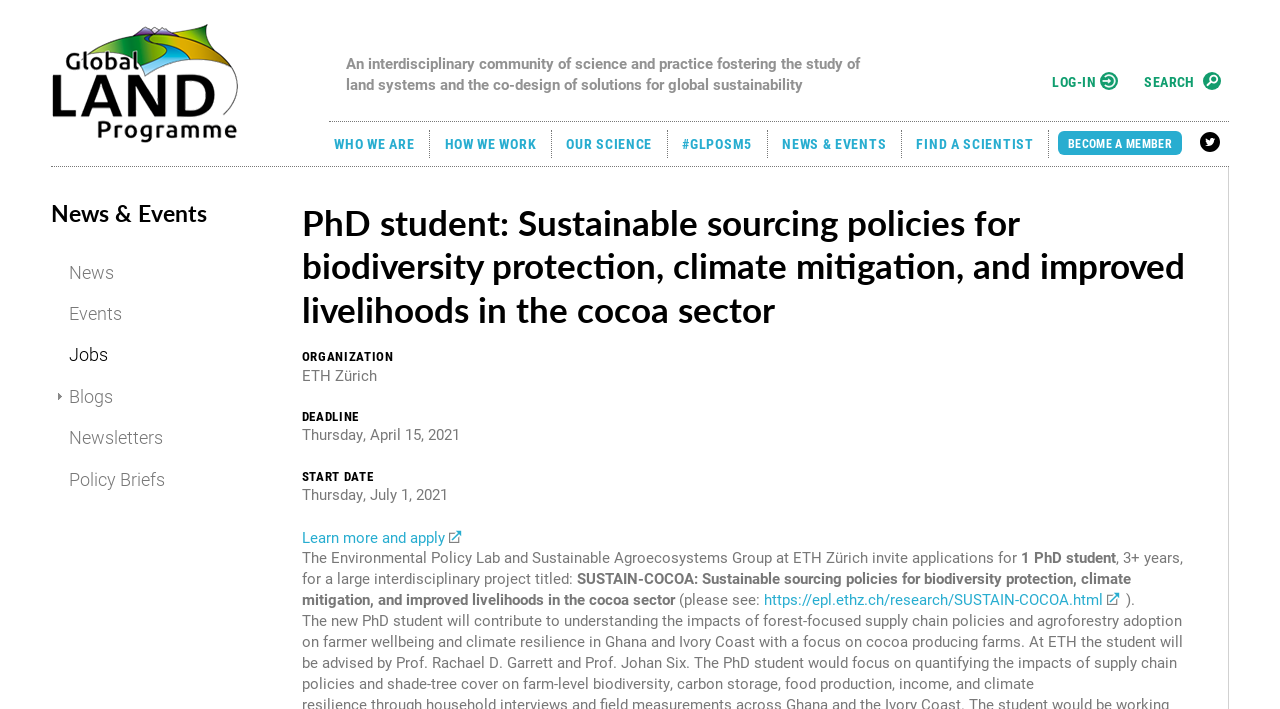Please identify the bounding box coordinates of the element on the webpage that should be clicked to follow this instruction: "Check the news and events". The bounding box coordinates should be given as four float numbers between 0 and 1, formatted as [left, top, right, bottom].

[0.04, 0.276, 0.162, 0.339]